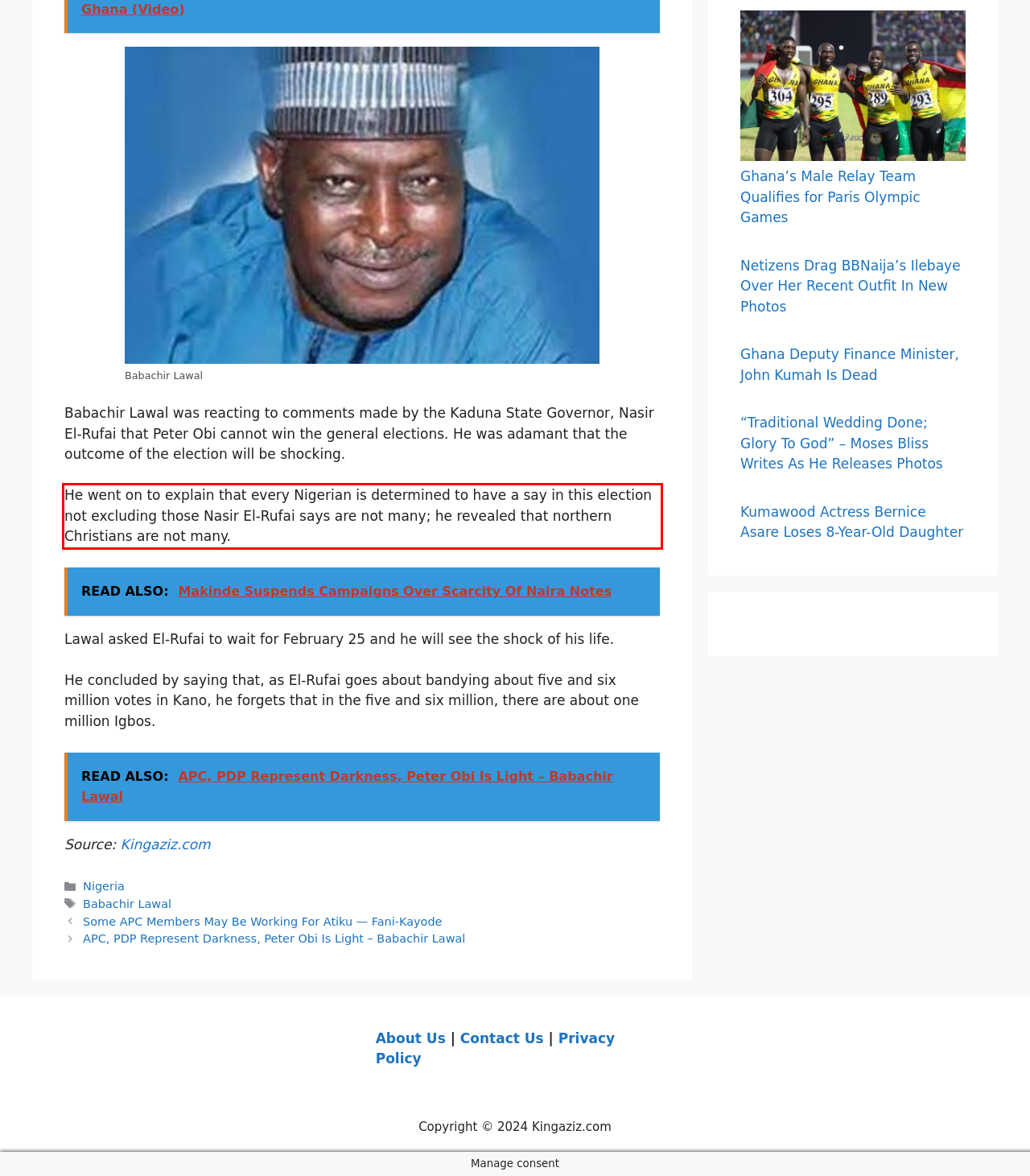Please use OCR to extract the text content from the red bounding box in the provided webpage screenshot.

He went on to explain that every Nigerian is determined to have a say in this election not excluding those Nasir El-Rufai says are not many; he revealed that northern Christians are not many.